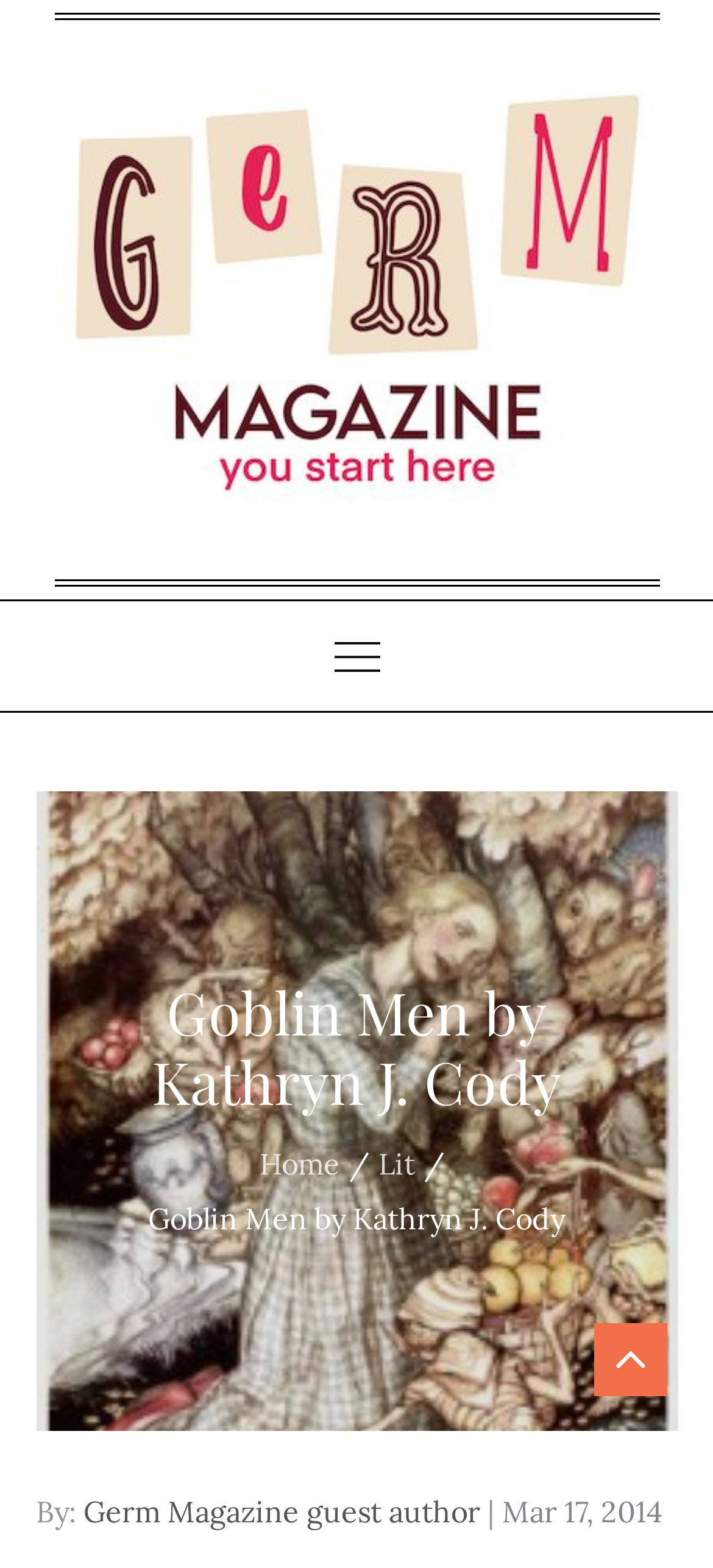What is the name of the magazine associated with the author?
Examine the image and provide an in-depth answer to the question.

I found the answer by looking at the link below the breadcrumbs navigation, where it says 'Germ Magazine guest author'. This indicates that the author is a guest author for Germ Magazine.